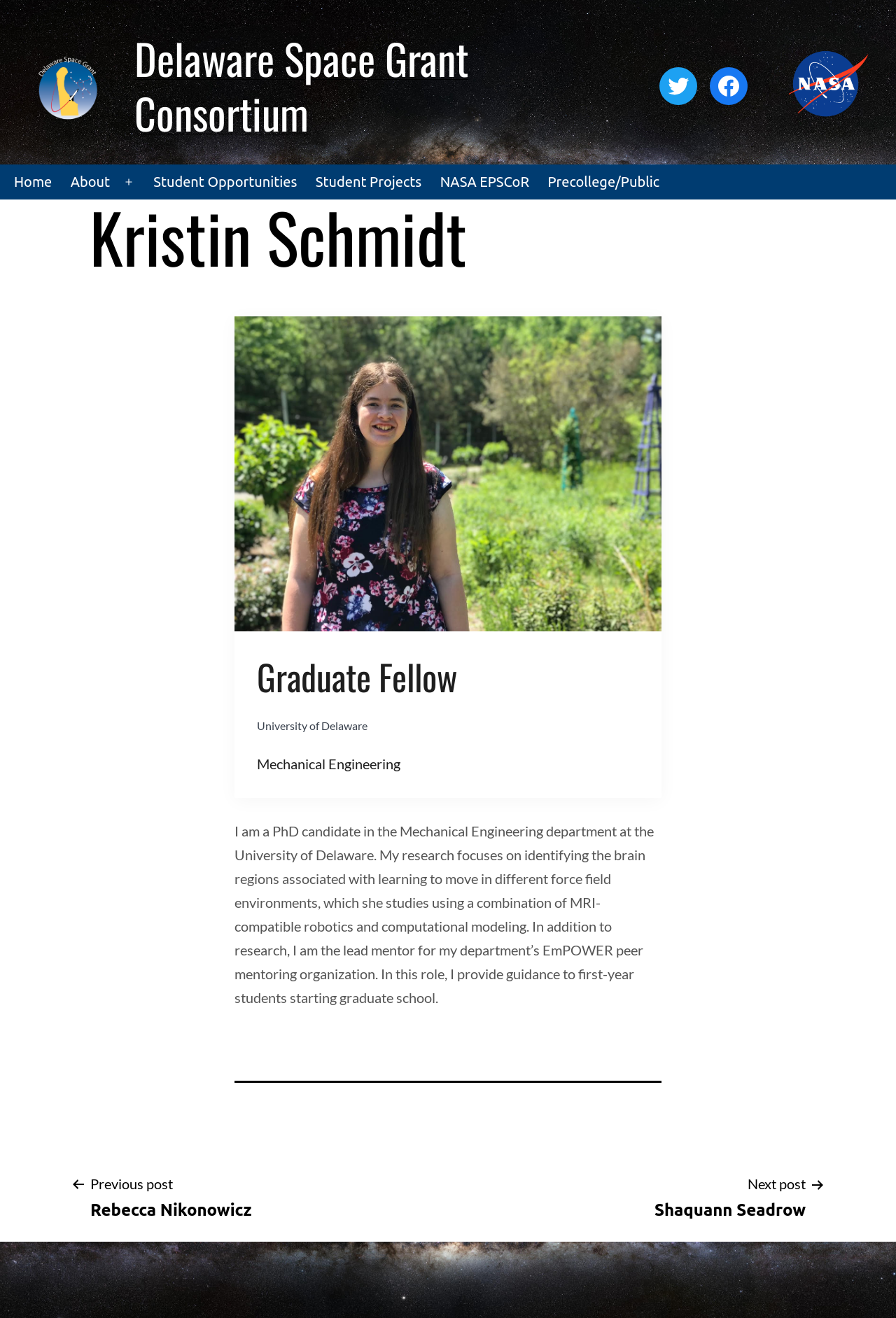How many social media links are present on this webpage?
Please provide a single word or phrase in response based on the screenshot.

2